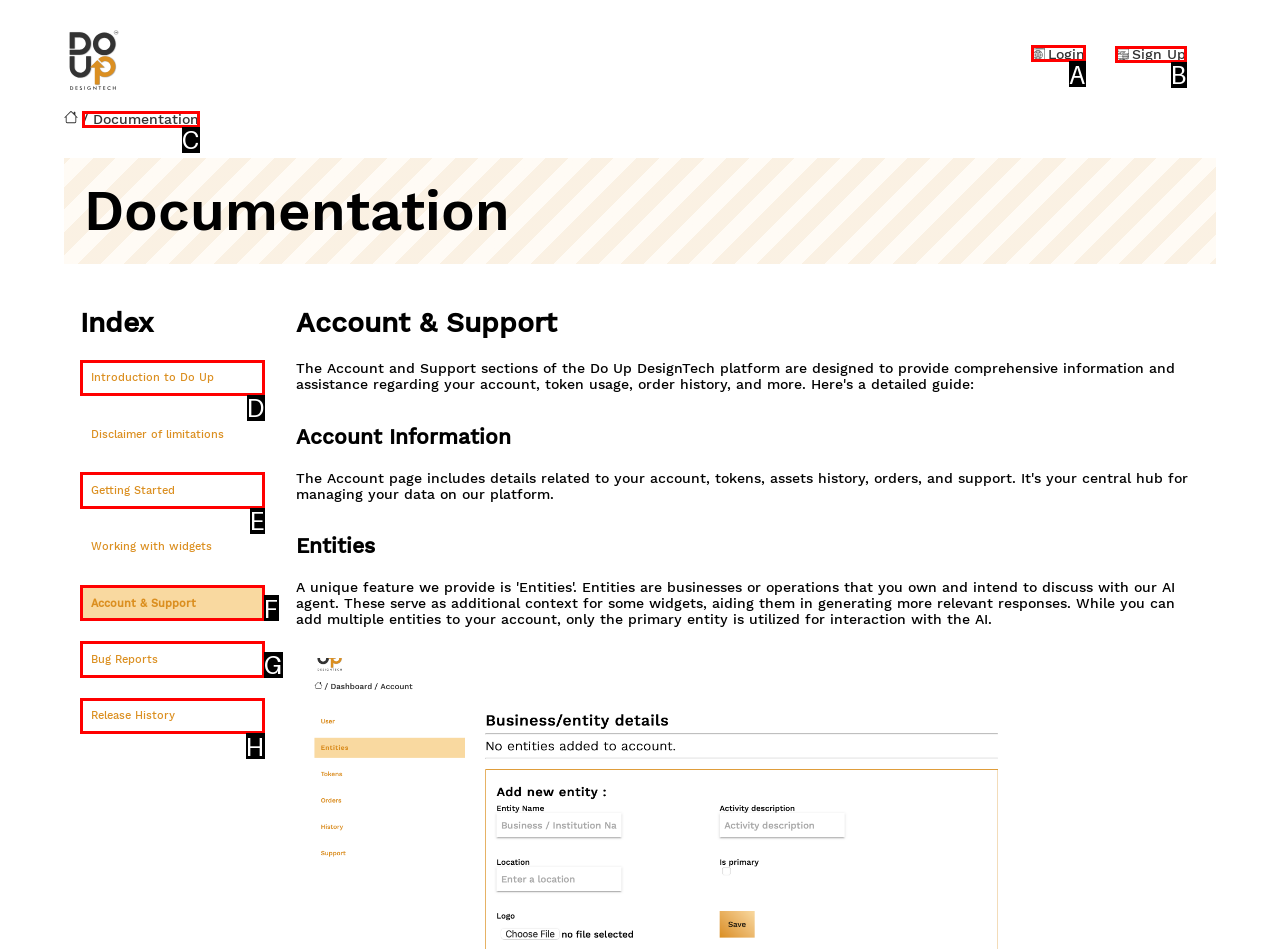Determine the HTML element to be clicked to complete the task: Click on Login. Answer by giving the letter of the selected option.

A